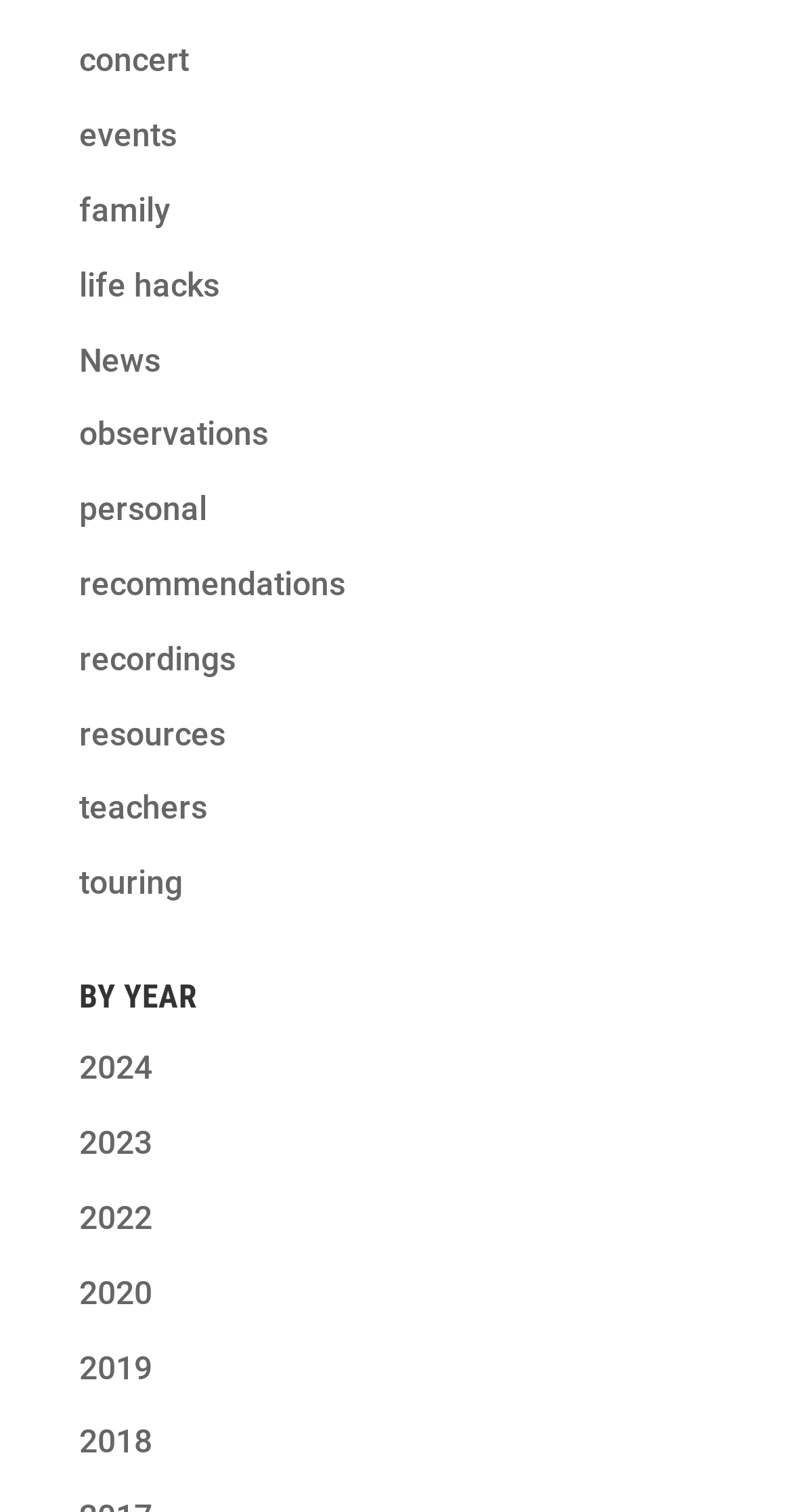Determine the bounding box coordinates for the clickable element to execute this instruction: "view concert page". Provide the coordinates as four float numbers between 0 and 1, i.e., [left, top, right, bottom].

[0.1, 0.027, 0.238, 0.053]